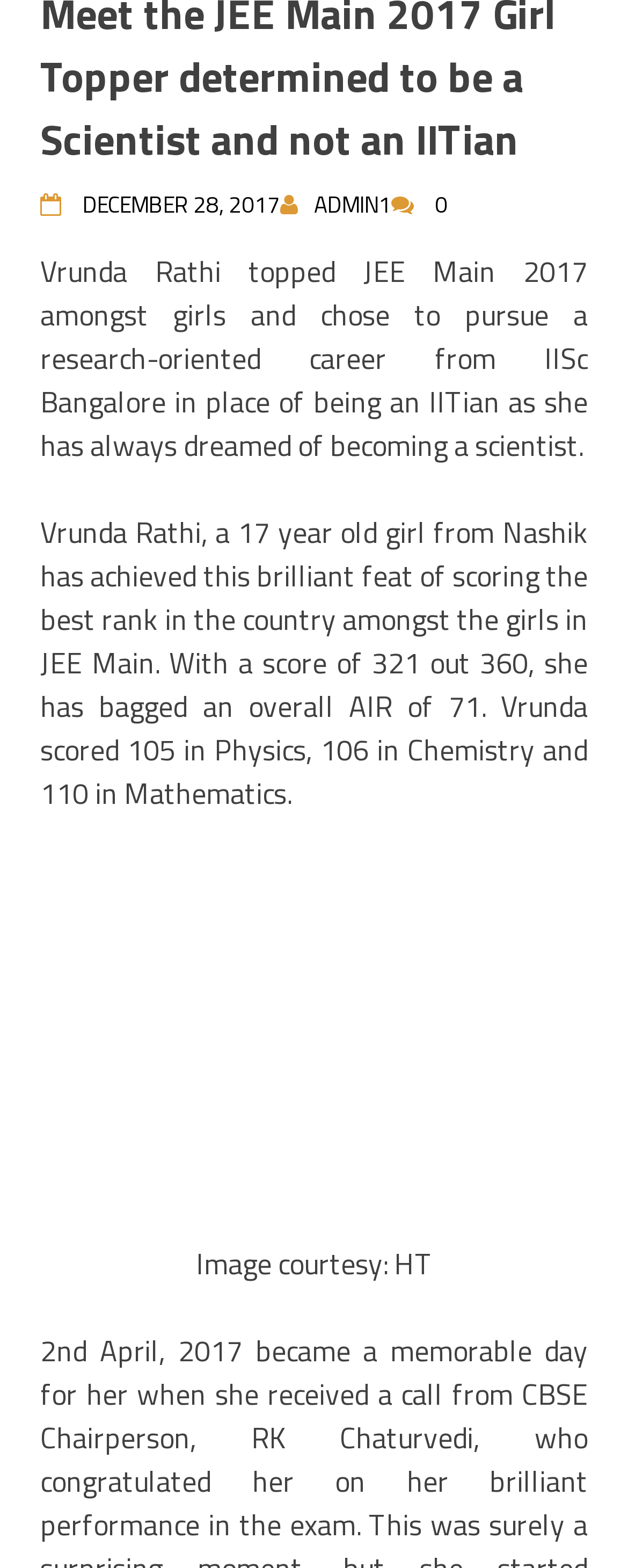Predict the bounding box of the UI element that fits this description: "Spectrum: Back with a bang".

[0.064, 0.2, 0.544, 0.225]